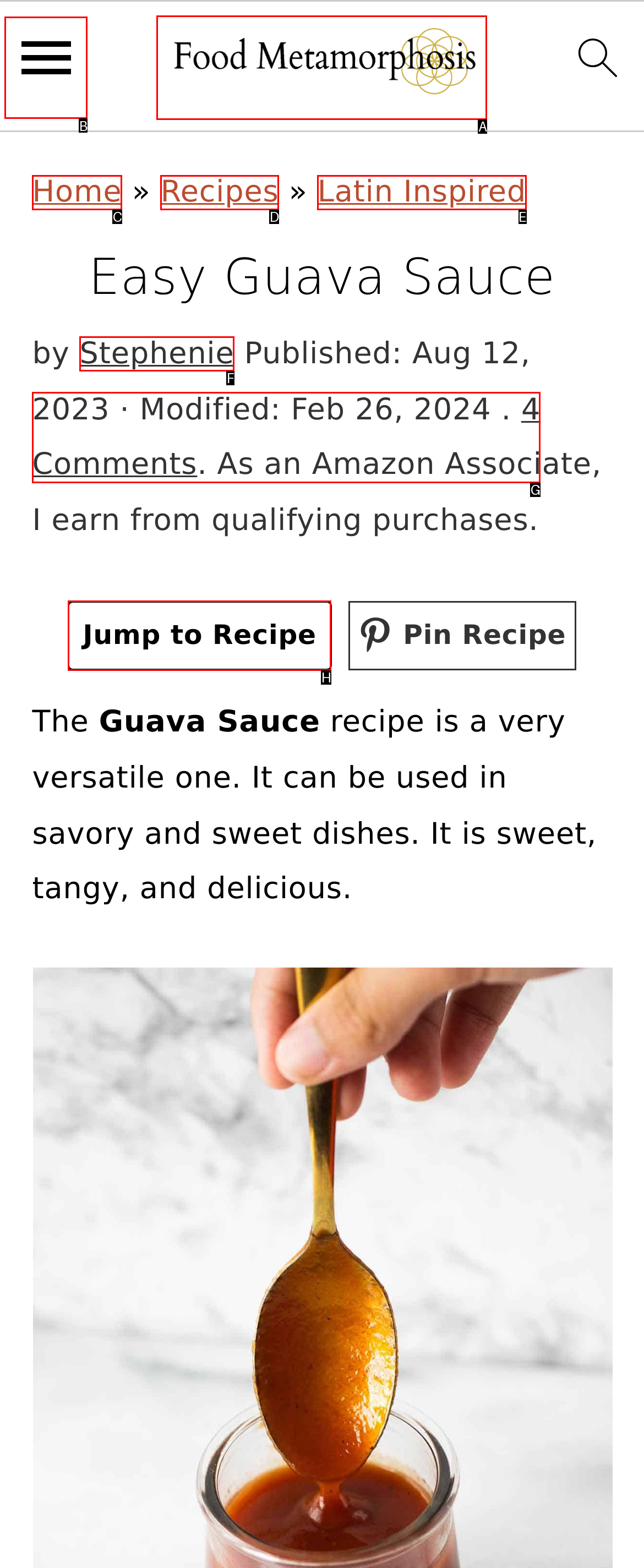Decide which letter you need to select to fulfill the task: View the car review by ALLEN BINGEFARTER
Answer with the letter that matches the correct option directly.

None